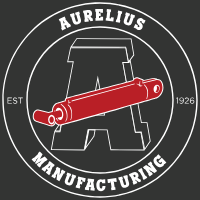What is the shape of the border surrounding the central design?
Provide a fully detailed and comprehensive answer to the question.

The central design is surrounded by a circular border that prominently displays the company name 'AURELIUS MANUFACTURING' at the top, reinforcing its brand identity.